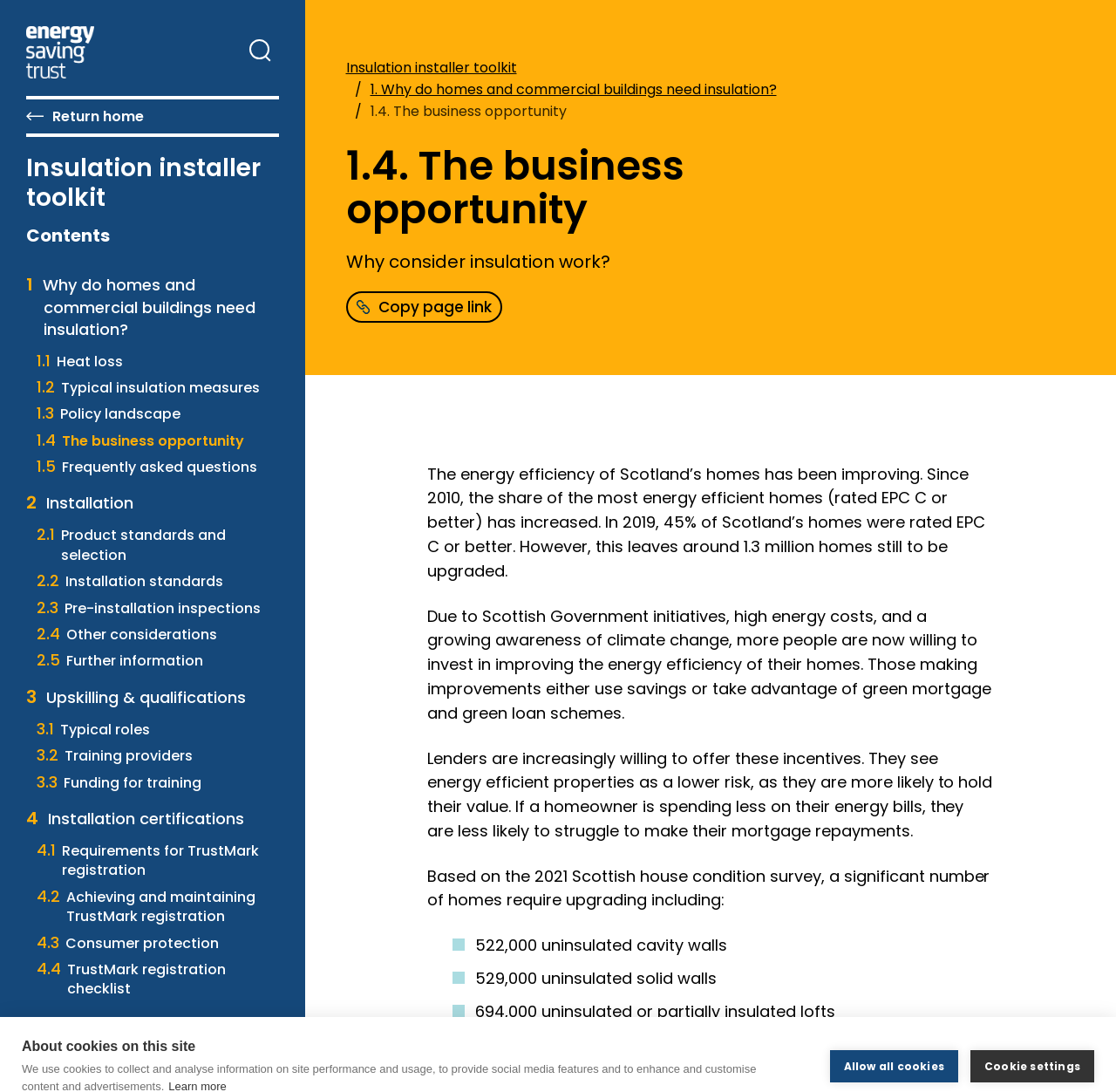Summarize the webpage in an elaborate manner.

The webpage is about the business opportunity in the insulation industry, specifically in Scotland. At the top of the page, there are two buttons for cookie settings and a search form button. Below that, there are links to return home and a heading that reads "Insulation installer toolkit". 

The main content of the page is divided into sections, each with a heading and several links. The sections include "Why do homes and commercial buildings need insulation?", "Heat loss", "Typical insulation measures", and others. There are also links to "Frequently asked questions", "Installation", "Upskilling & qualifications", and "Wider business considerations".

In the middle of the page, there is a section titled "1.4. The business opportunity" with a heading and several paragraphs of text. The text explains that many homes in Scotland still need to be upgraded for energy efficiency, and that there is a growing demand for insulation work due to government initiatives and increasing awareness of climate change. It also mentions that lenders are willing to offer incentives for energy-efficient properties.

Below this section, there is a list of statistics about the number of homes in Scotland that require upgrading, including uninsulated cavity walls, solid walls, and lofts. Finally, there is a section that compares the levels of loft and wall insulation in the social and private sectors in Scotland.

Throughout the page, there are several buttons and links, including a "Copy page link" button and links to various sections of the toolkit.